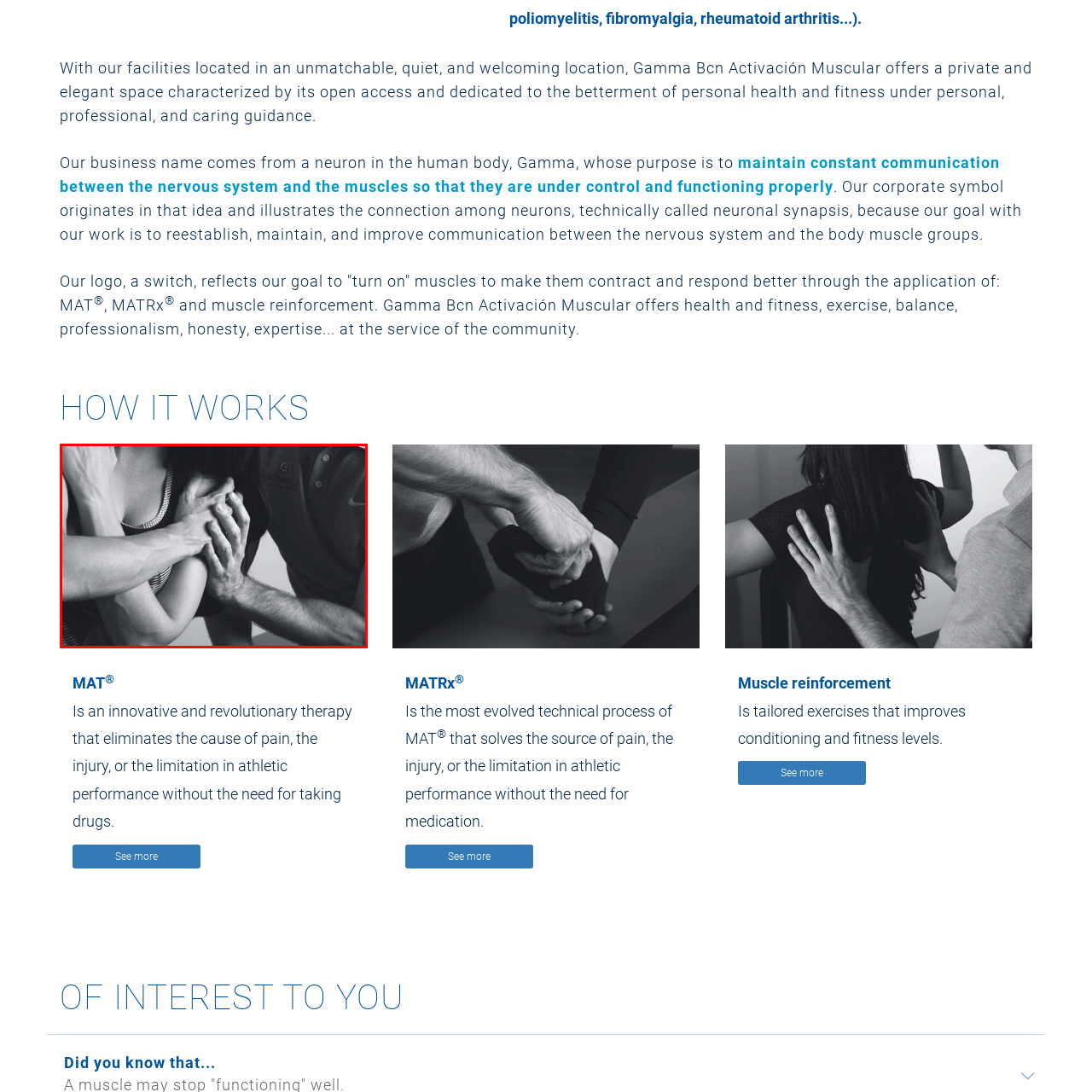Pay attention to the content inside the red bounding box and deliver a detailed answer to the following question based on the image's details: What is the focus of the image?

The focus of the image remains on the therapeutic practice, highlighting the interaction between the therapist and the client, and emphasizing the importance of personal health and fitness through innovative techniques like MAT and related therapies.